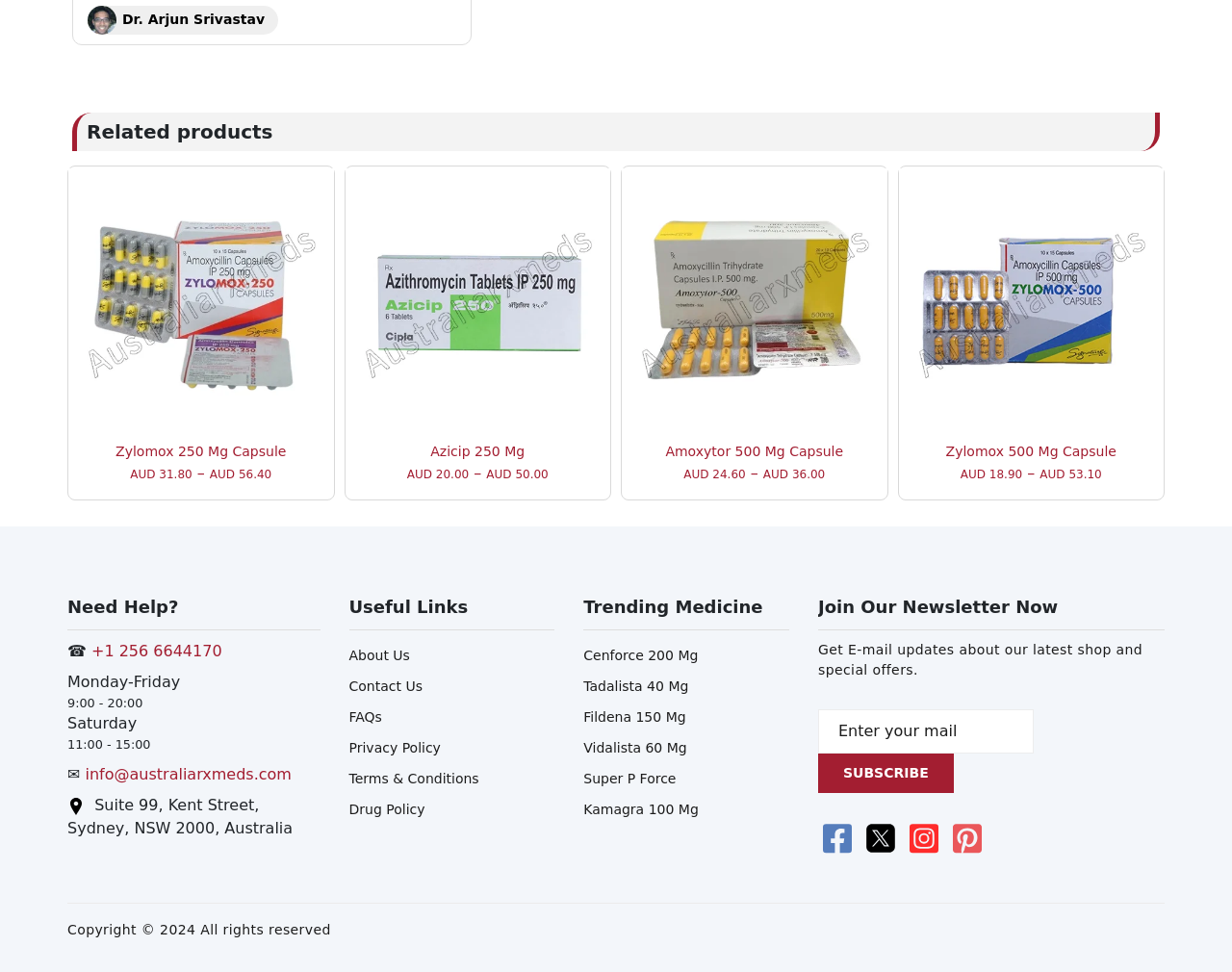Please determine the bounding box coordinates of the element's region to click in order to carry out the following instruction: "Subscribe to the newsletter". The coordinates should be four float numbers between 0 and 1, i.e., [left, top, right, bottom].

[0.664, 0.775, 0.774, 0.816]